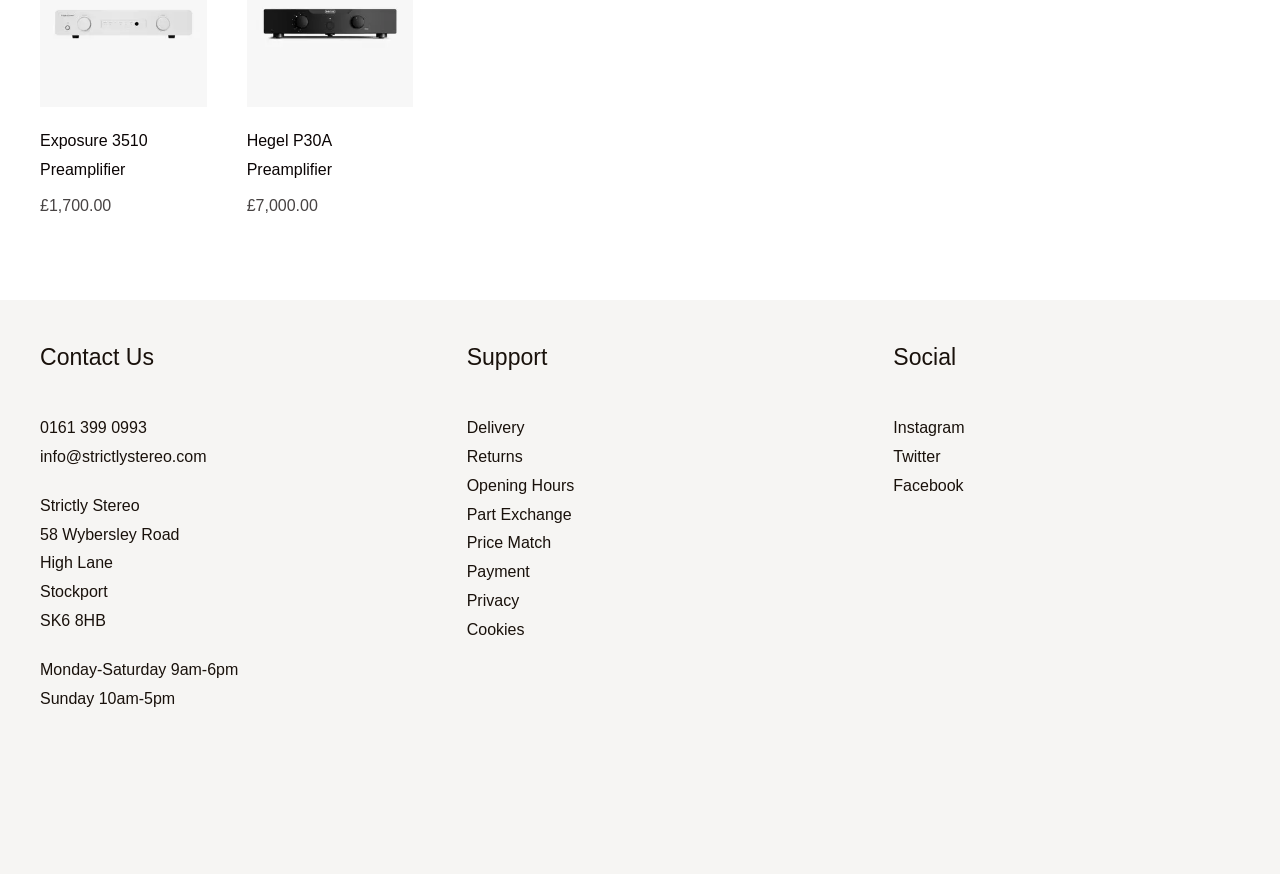What is the location of Strictly Stereo?
Based on the image, provide a one-word or brief-phrase response.

Stockport SK6 8HB